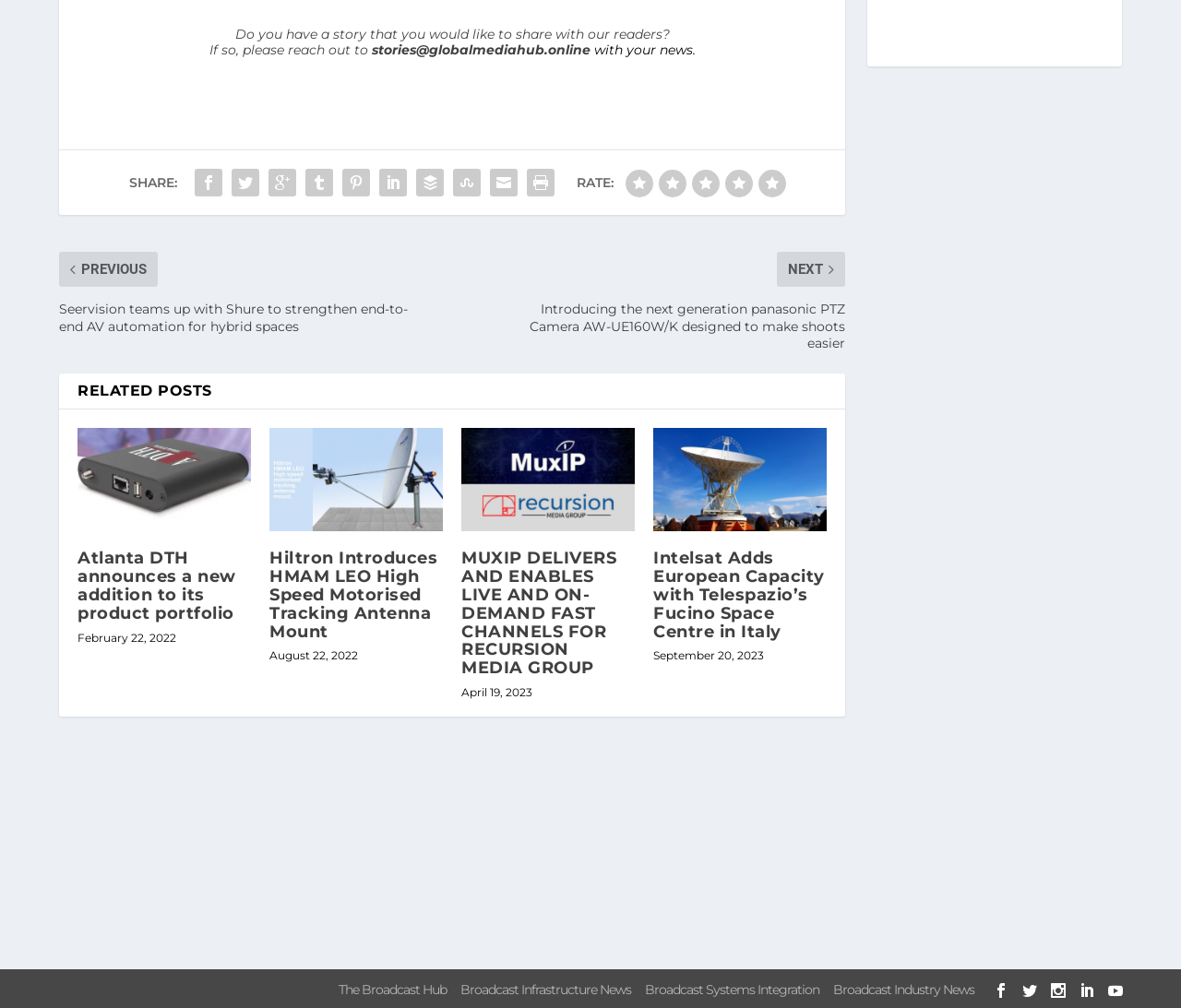Can you find the bounding box coordinates for the element to click on to achieve the instruction: "Share a story"?

[0.097, 0.043, 0.669, 0.058]